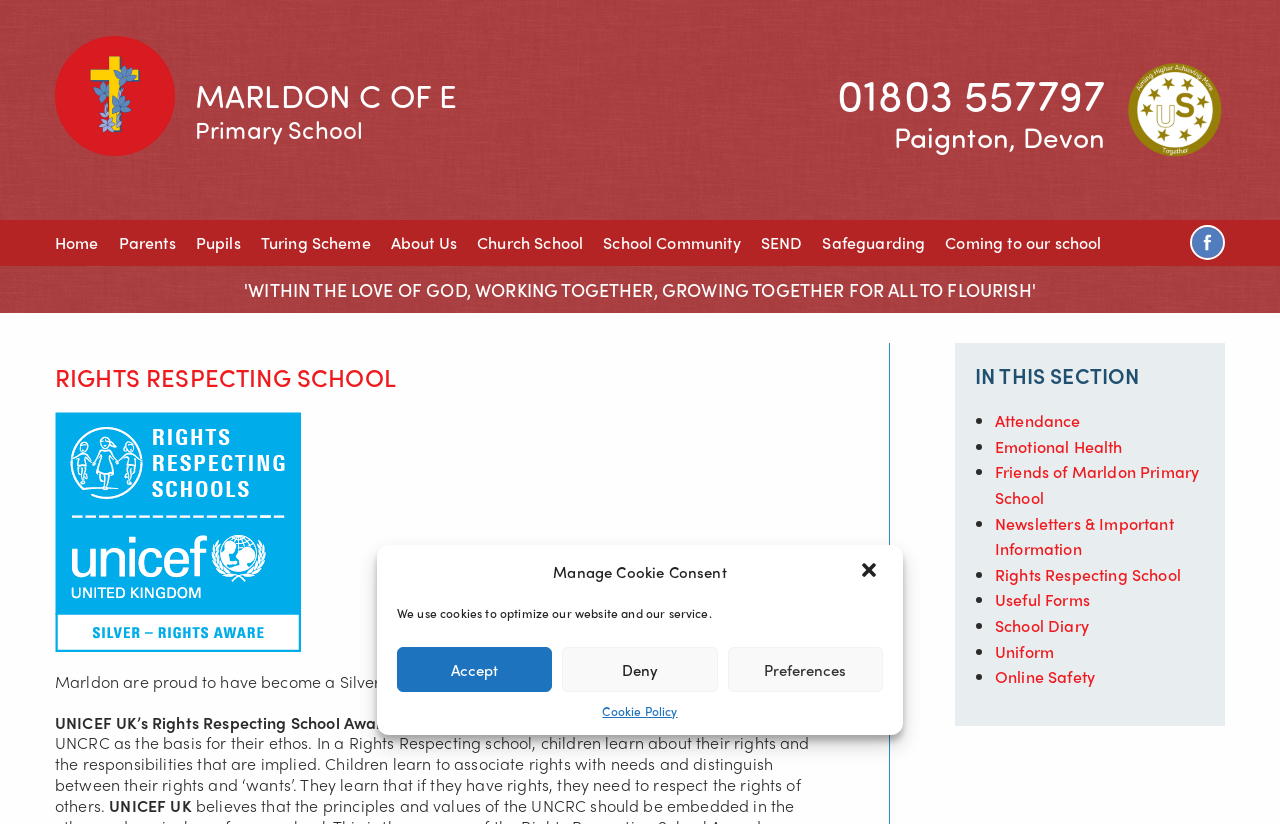What is the link to the Facebook page of Marldon C of E Primary School?
Using the information presented in the image, please offer a detailed response to the question.

I found this information by looking at the link elements on the webpage, specifically the one that says 'Facebook' which is located at the top right corner of the webpage.